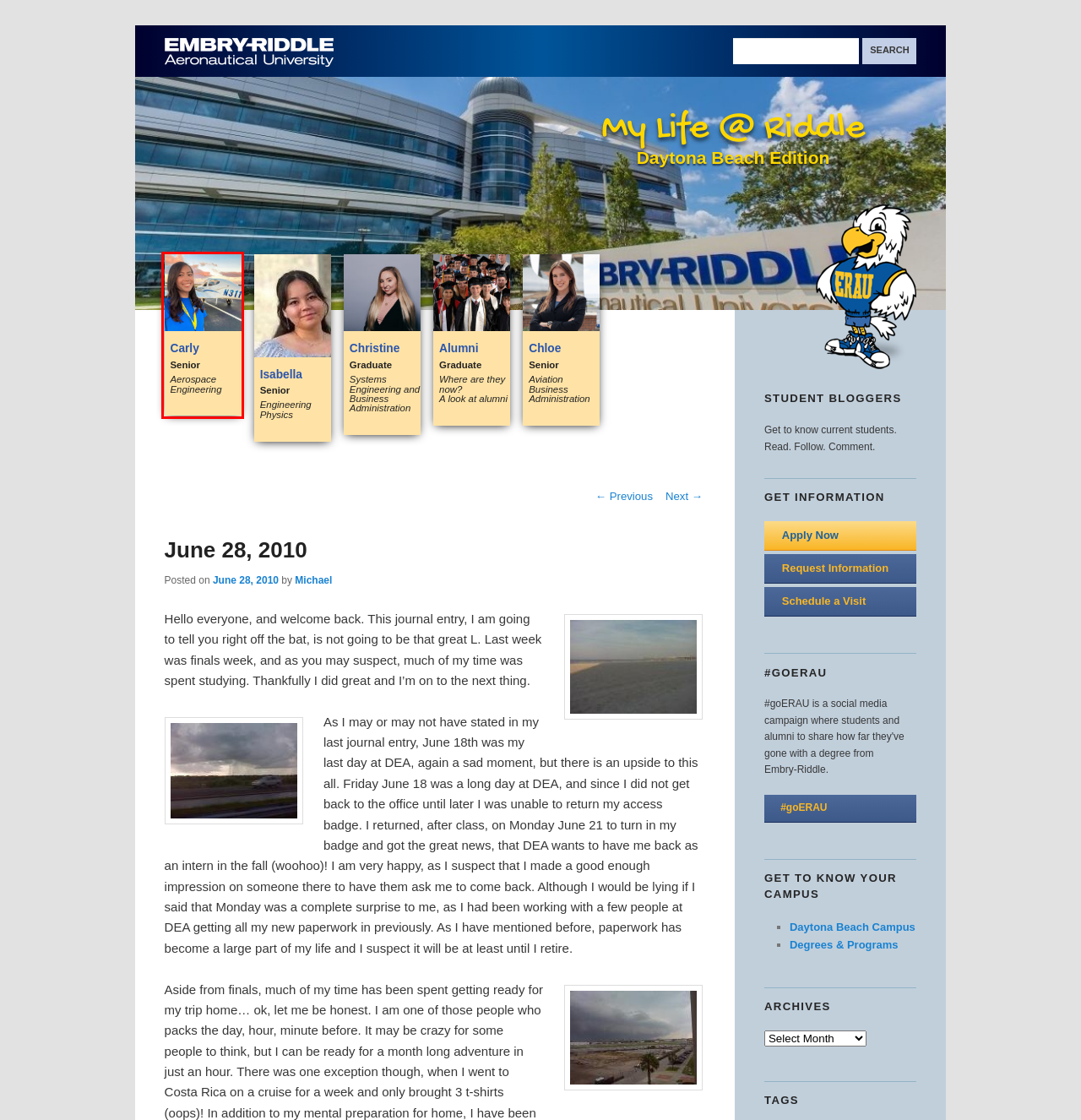You are presented with a screenshot of a webpage that includes a red bounding box around an element. Determine which webpage description best matches the page that results from clicking the element within the red bounding box. Here are the candidates:
A. Isabella | My Life @ Riddle
B. Carly | My Life @ Riddle
C. My Life @ Riddle | Daytona Beach Edition
D. June 29, 2010 | My Life @ Riddle
E. Alumni | My Life @ Riddle
F. June 24, 2010 | My Life @ Riddle
G. Michael | My Life @ Riddle
H. Christine | My Life @ Riddle

B